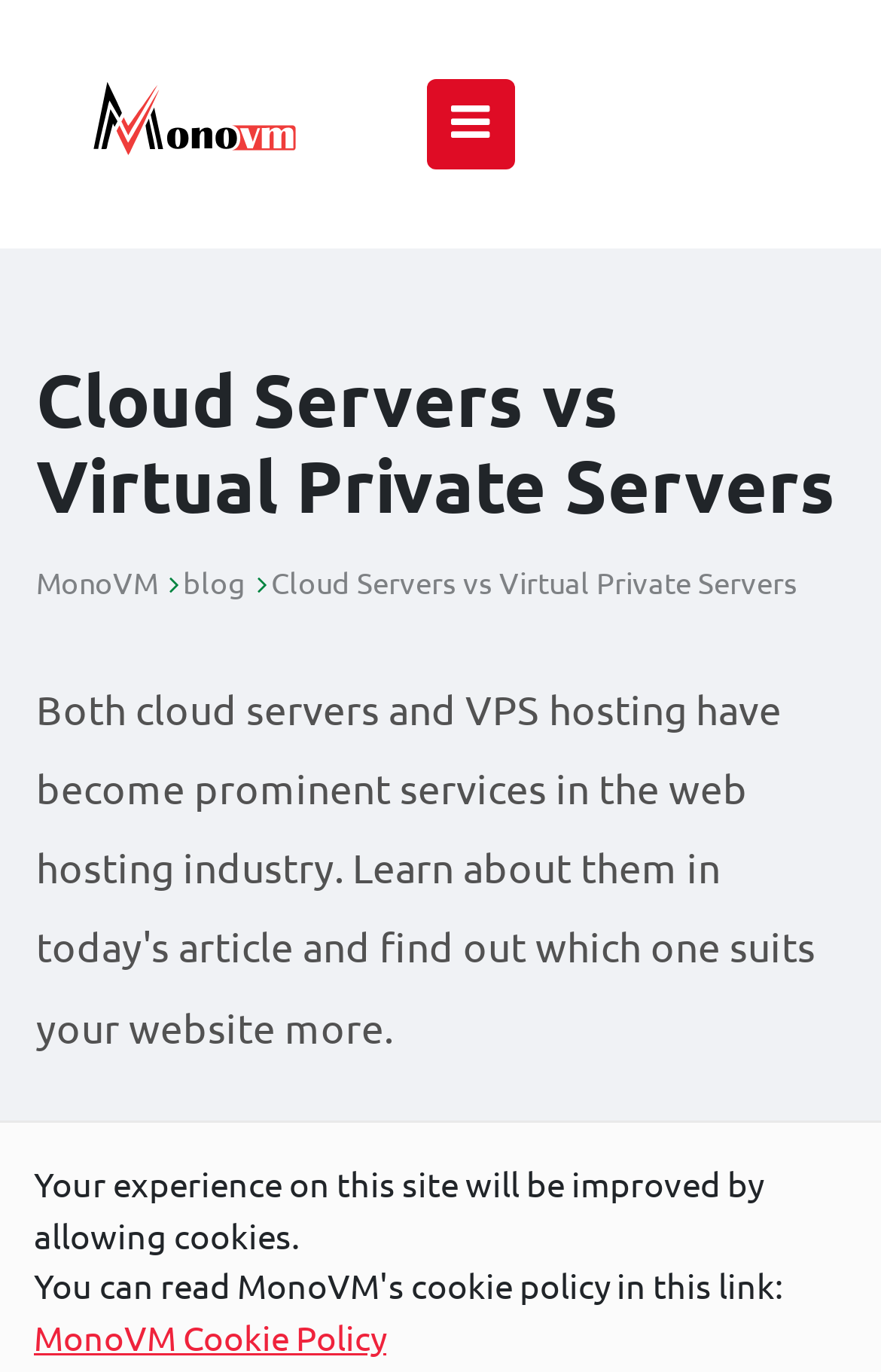Find the bounding box coordinates for the HTML element described as: "blog". The coordinates should consist of four float values between 0 and 1, i.e., [left, top, right, bottom].

[0.208, 0.41, 0.279, 0.438]